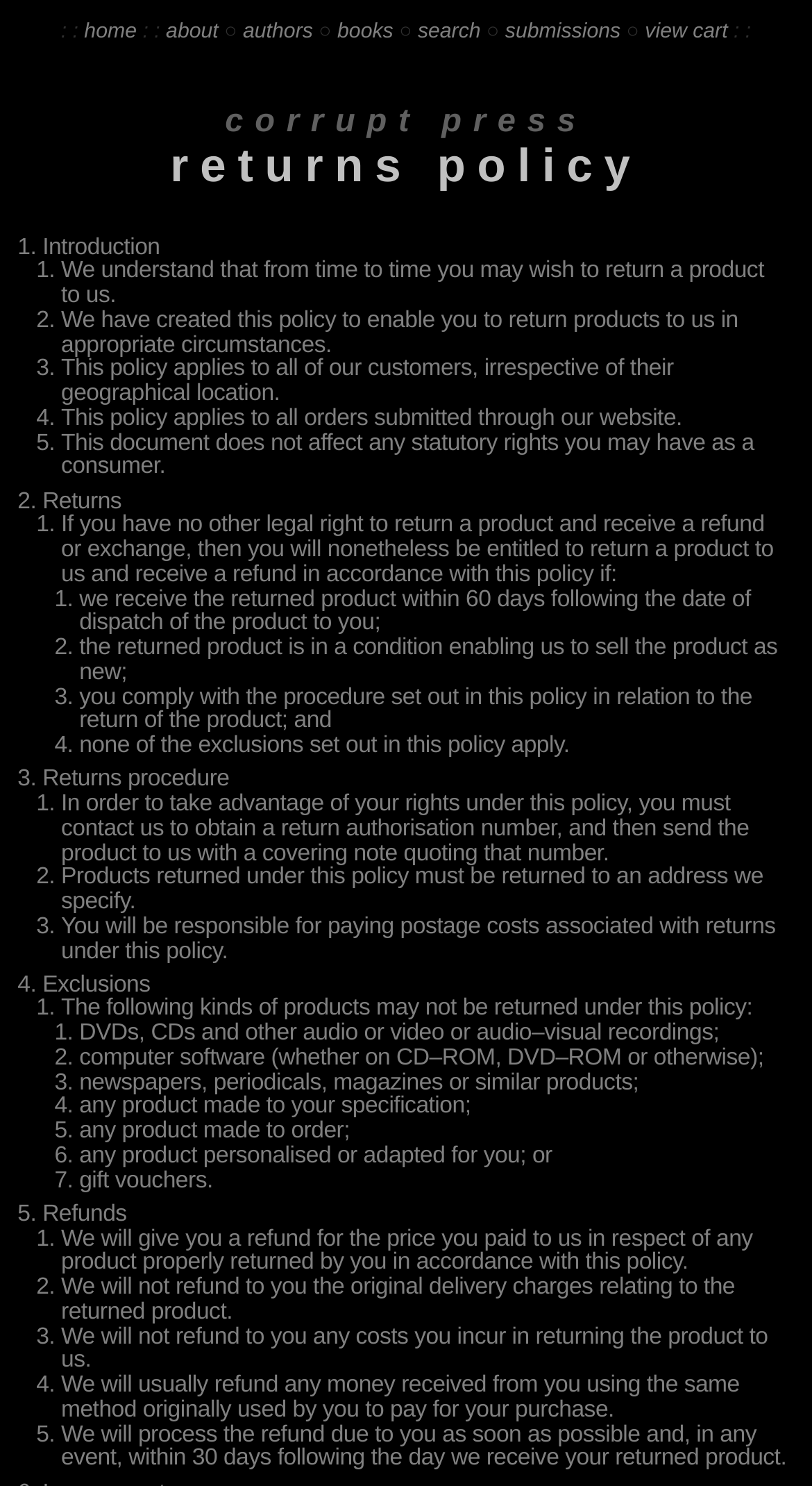Can gift vouchers be returned?
Using the image as a reference, answer with just one word or a short phrase.

No